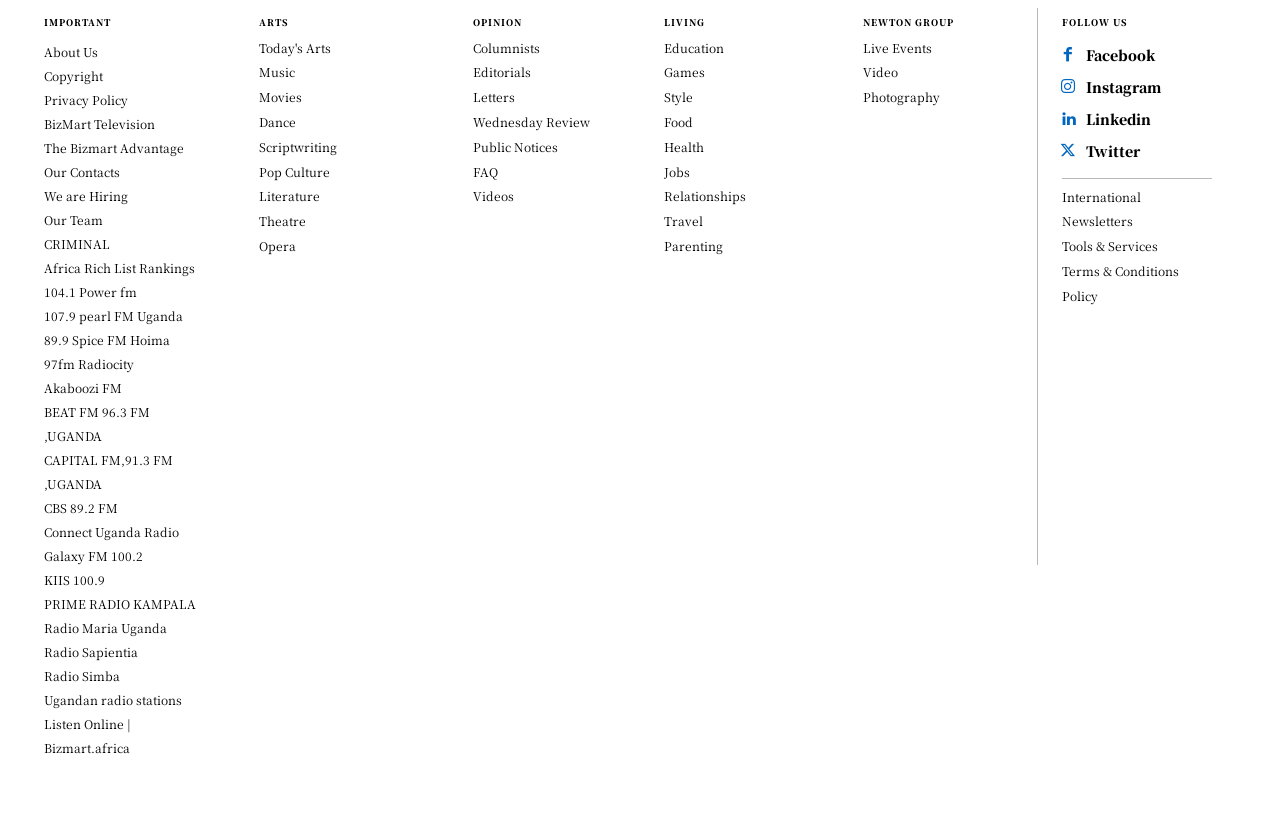Find the bounding box coordinates of the area to click in order to follow the instruction: "Explore International".

[0.83, 0.225, 0.892, 0.245]